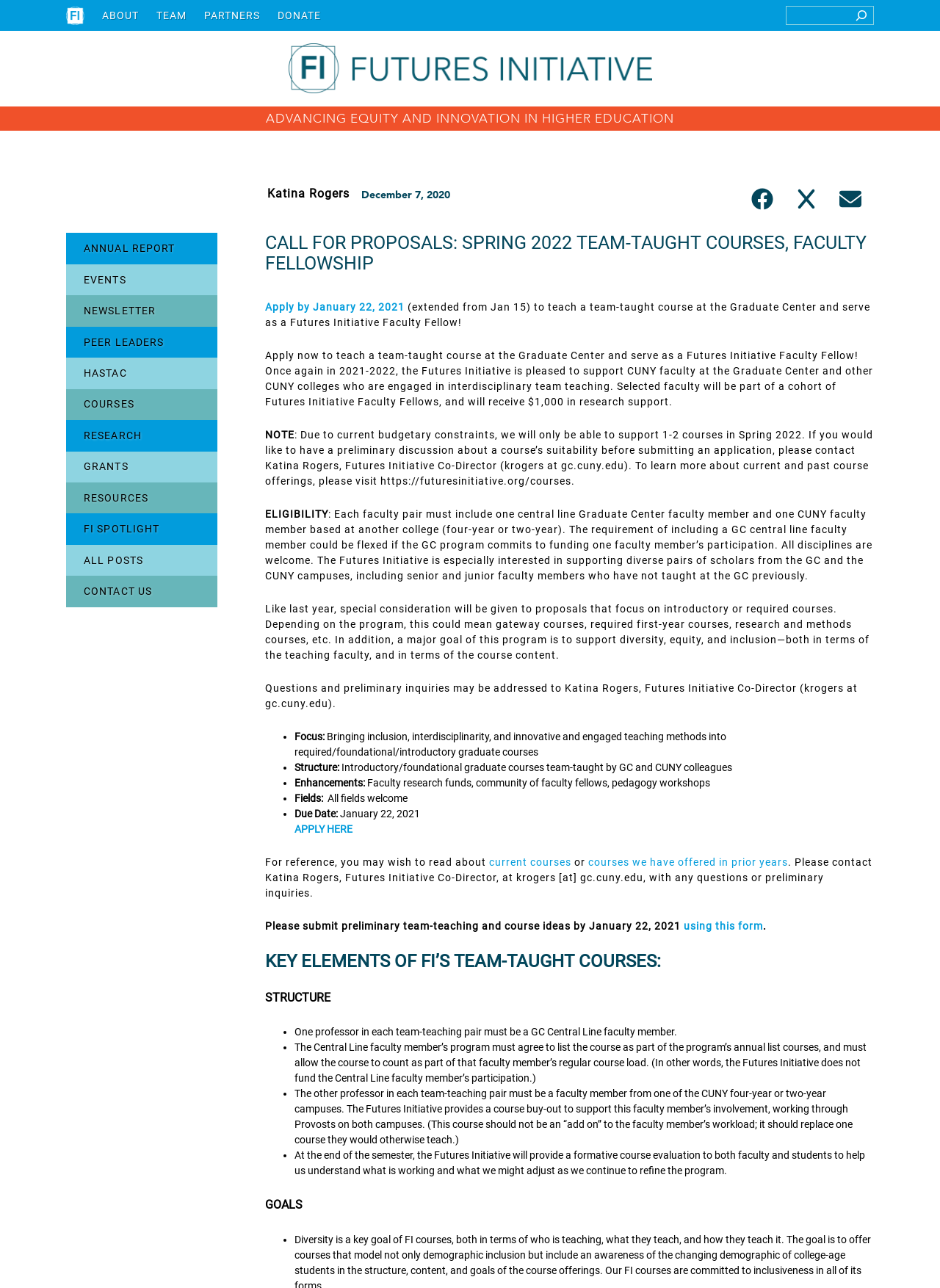Who should contact for preliminary inquiries?
Using the visual information, answer the question in a single word or phrase.

Katina Rogers